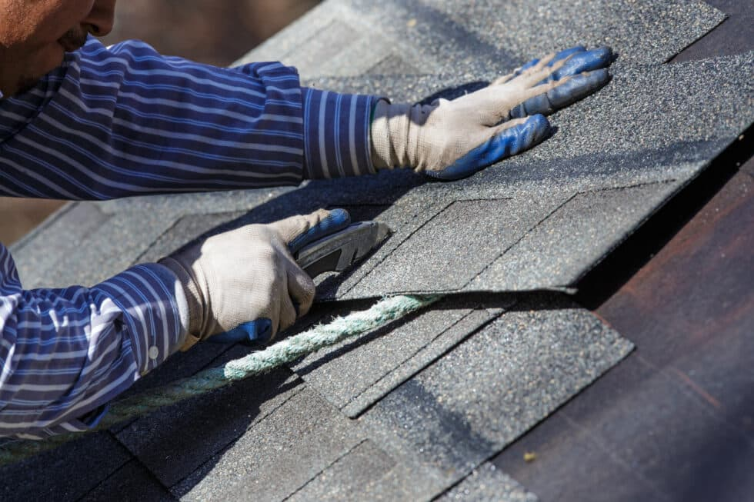Explain the content of the image in detail.

The image depicts a skilled roofer in the process of installing or repairing shingles on a commercial roof. Dressed in work gloves, the roofer is focused on using a cutting tool to accurately trim the shingles, ensuring a precise fit. The individual is positioned over a sloped roof surface, showcasing various layers of roofing materials. This image reflects the hands-on nature of roofing work, highlighting both craftsmanship and the need for careful attention to detail, which is essential for maintaining the integrity of a commercial roof in Atlanta. The background suggests a sunny day, providing good visibility for this essential task. This visual complements the surrounding content about selecting the right roofing services in Atlanta, emphasizing the importance of professional expertise in maintaining commercial properties.